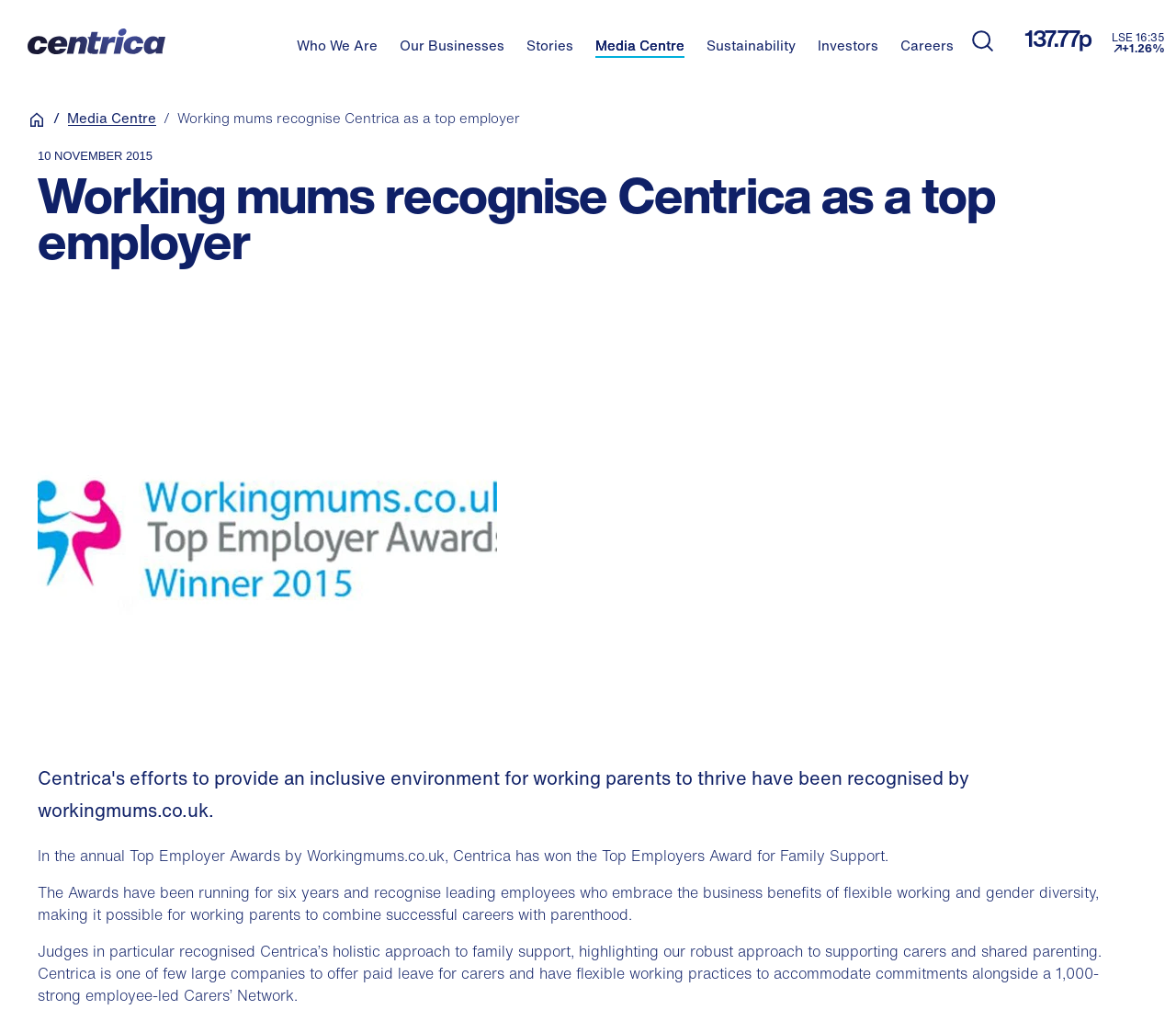Locate the bounding box coordinates of the clickable region to complete the following instruction: "Search for something."

[0.82, 0.018, 0.851, 0.063]